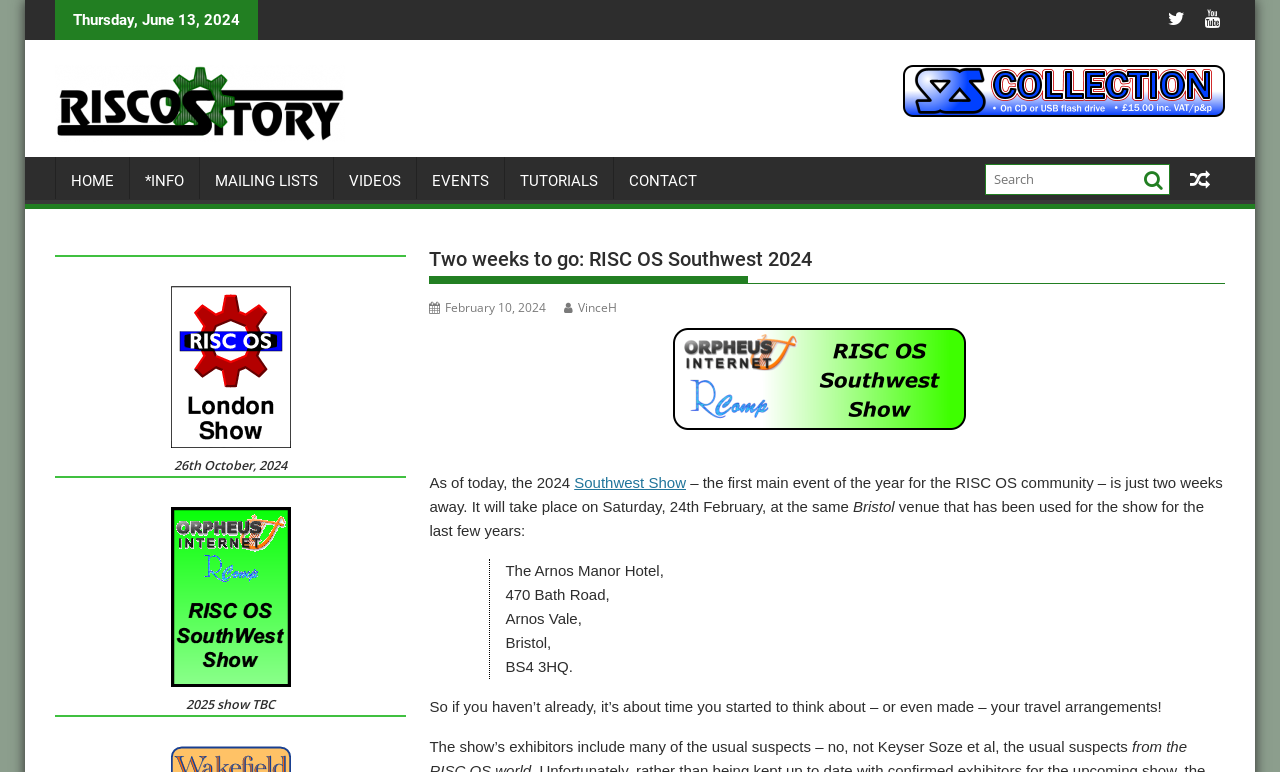Identify the bounding box coordinates of the region I need to click to complete this instruction: "Visit London Show page".

[0.133, 0.566, 0.227, 0.588]